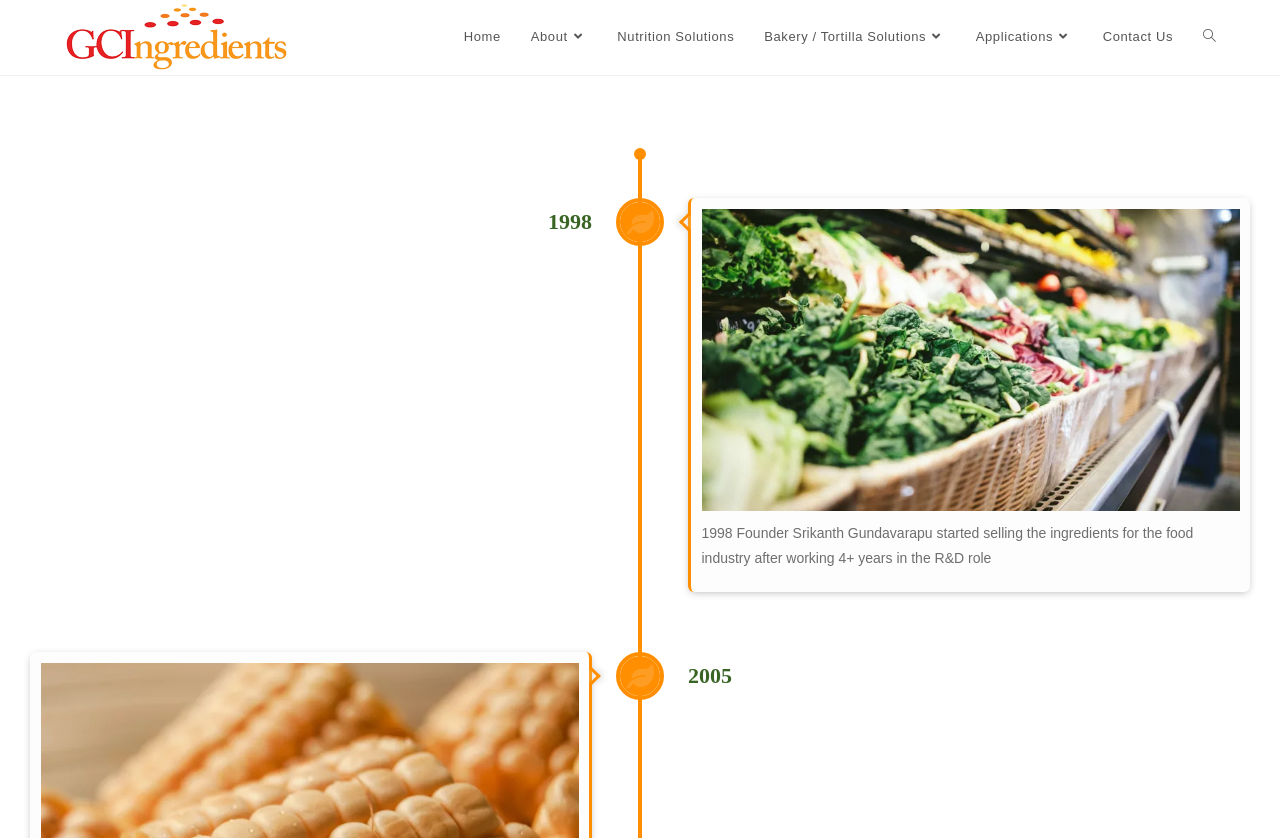Given the element description, predict the bounding box coordinates in the format (top-left x, top-left y, bottom-right x, bottom-right y), using floating point numbers between 0 and 1: Bakery / Tortilla Solutions

[0.585, 0.0, 0.751, 0.088]